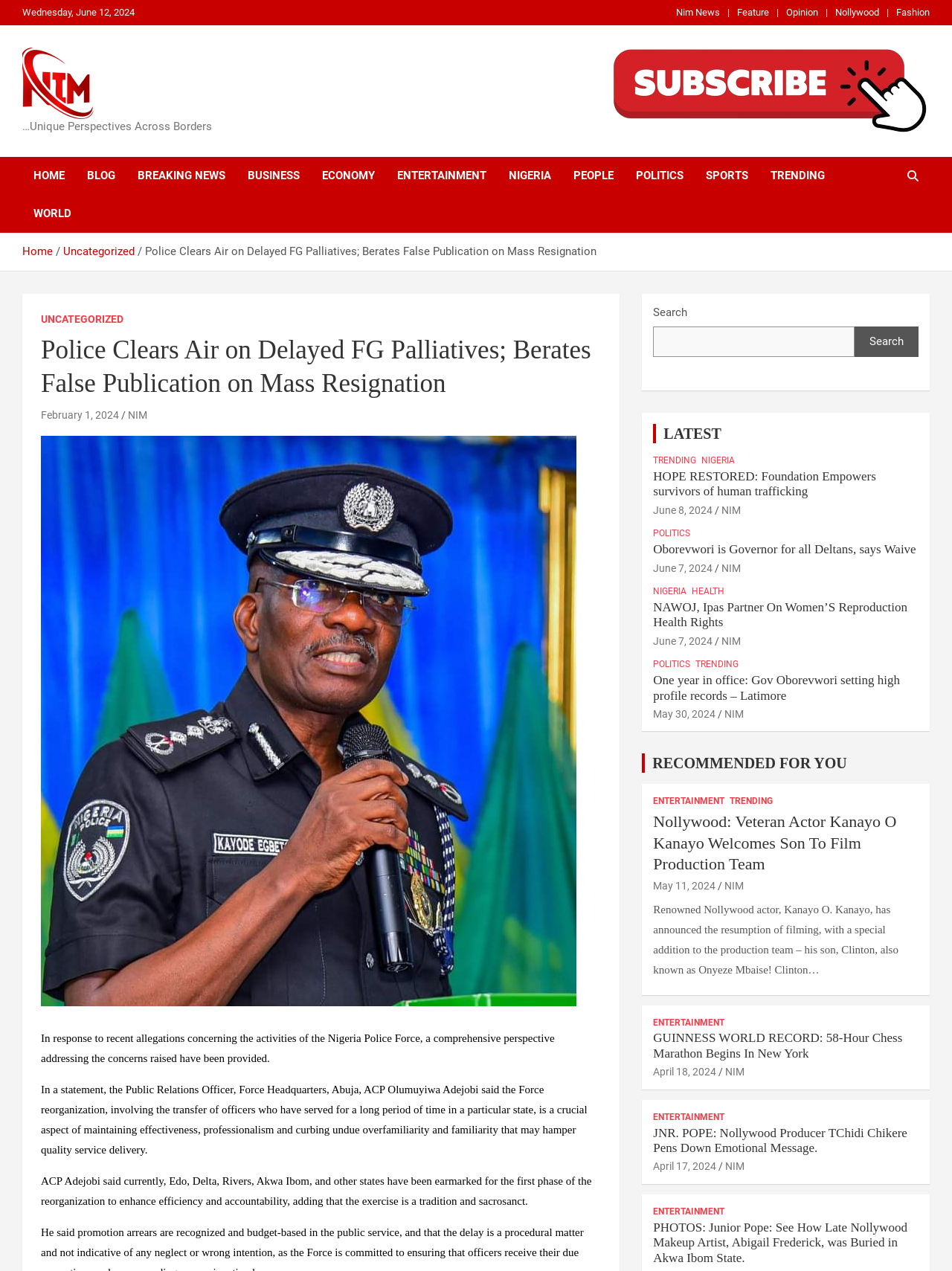Explain the webpage in detail, including its primary components.

This webpage appears to be a news website, with a focus on Nigerian news and current events. At the top of the page, there is a navigation bar with links to various sections, including "HOME", "BLOG", "BREAKING NEWS", and others. Below this, there is a banner advertisement.

The main content of the page is divided into several sections. The first section features a prominent article with the title "Police Clears Air on Delayed FG Palliatives; Berates False Publication on Mass Resignation". This article is accompanied by a figure, likely an image, and includes several paragraphs of text.

Below this, there is a section with the heading "LATEST", which features a series of links to recent news articles. These articles have titles such as "HOPE RESTORED: Foundation Empowers survivors of human trafficking" and "Oborevwori is Governor for all Deltans, says Waive".

Further down the page, there is a section with the heading "RECOMMENDED FOR YOU", which features more links to news articles. These articles have titles such as "Nollywood: Veteran Actor Kanayo O Kanayo Welcomes Son To Film Production Team" and "GUINNESS WORLD RECORD: 58-Hour Chess Marathon Begins In New York".

Throughout the page, there are also several links to categories such as "POLITICS", "NIGERIA", "ENTERTAINMENT", and others. There is also a search bar located near the top of the page, allowing users to search for specific topics or keywords.

Overall, this webpage appears to be a news website with a focus on Nigerian news and current events, featuring a mix of prominent articles, recent news, and recommended content.